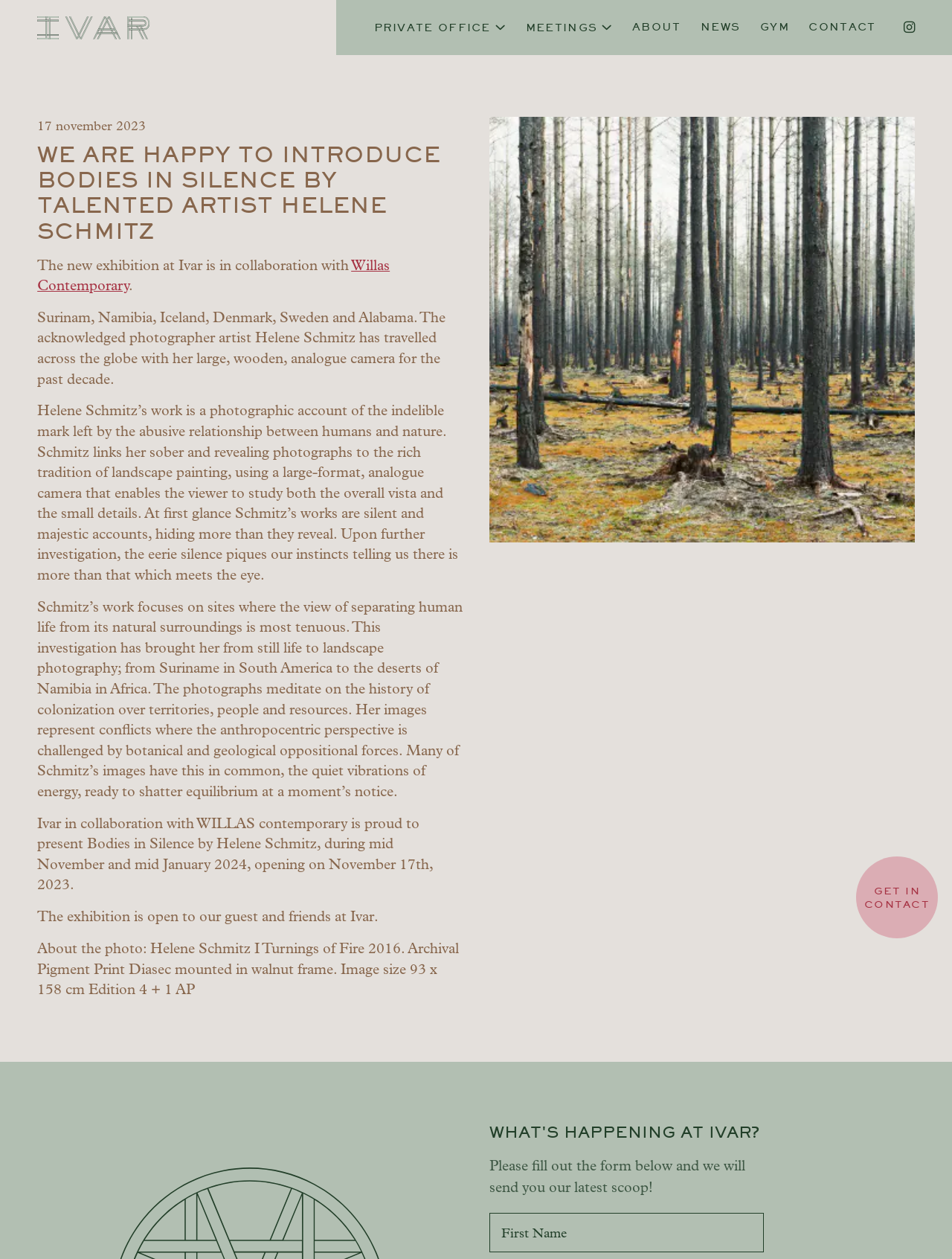Find the bounding box coordinates for the HTML element described in this sentence: "name="input_1.3" placeholder="First Name"". Provide the coordinates as four float numbers between 0 and 1, in the format [left, top, right, bottom].

[0.514, 0.963, 0.803, 0.995]